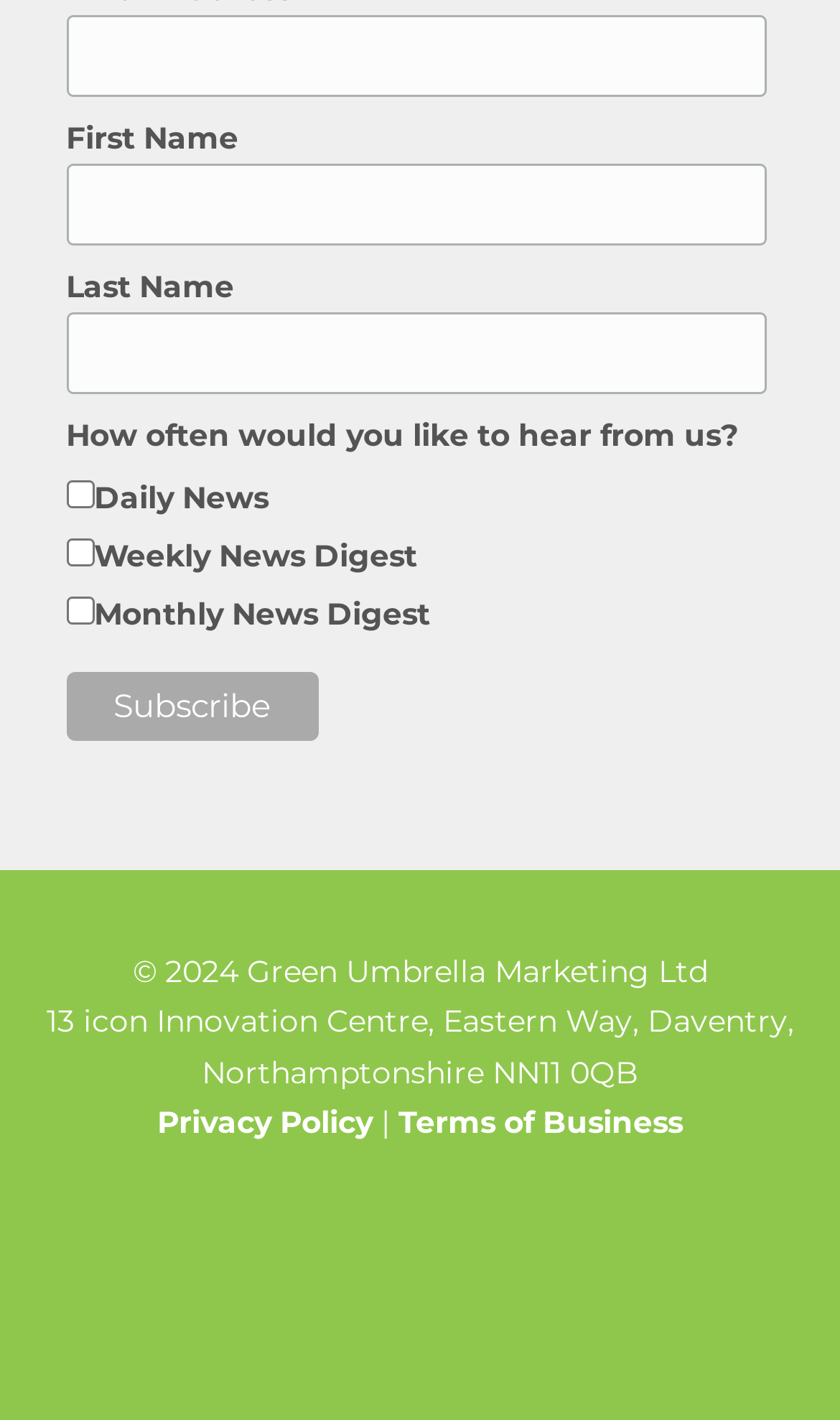Use the information in the screenshot to answer the question comprehensively: What is the company's address?

The company's address is mentioned in the footer section of the webpage, which includes the street address, city, and postal code.